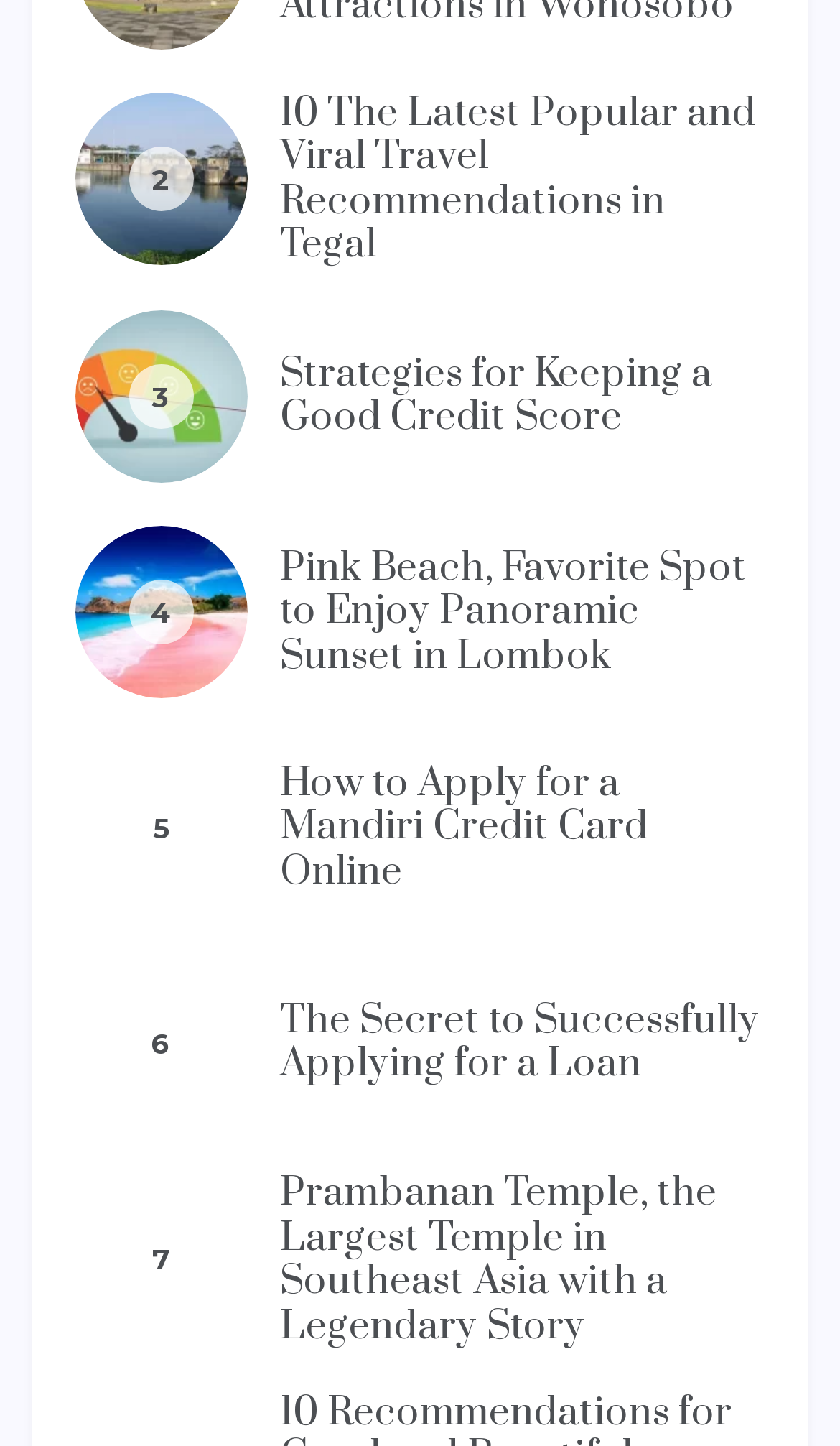Please provide a brief answer to the following inquiry using a single word or phrase:
How many links are on the page?

16